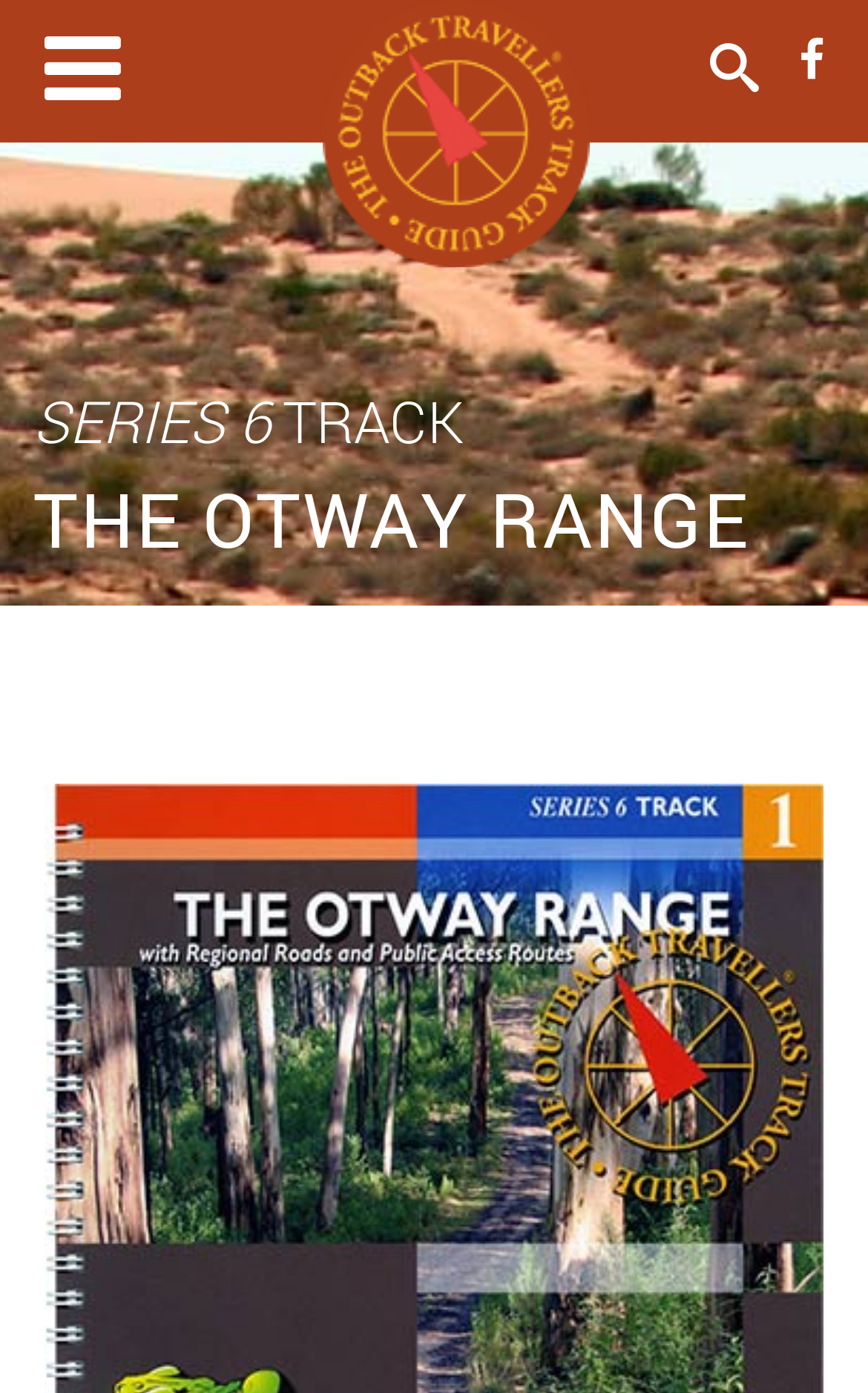What is the logo on the top left?
Provide a comprehensive and detailed answer to the question.

I found the logo on the top left by looking at the bounding box coordinates of the image element, which is [0.372, 0.0, 0.679, 0.192]. This indicates that the image is located at the top left of the webpage. The OCR text of the image element is 'The Outback Travellers Guide logo', which confirms that it is the logo of The Outback Travellers Guide.